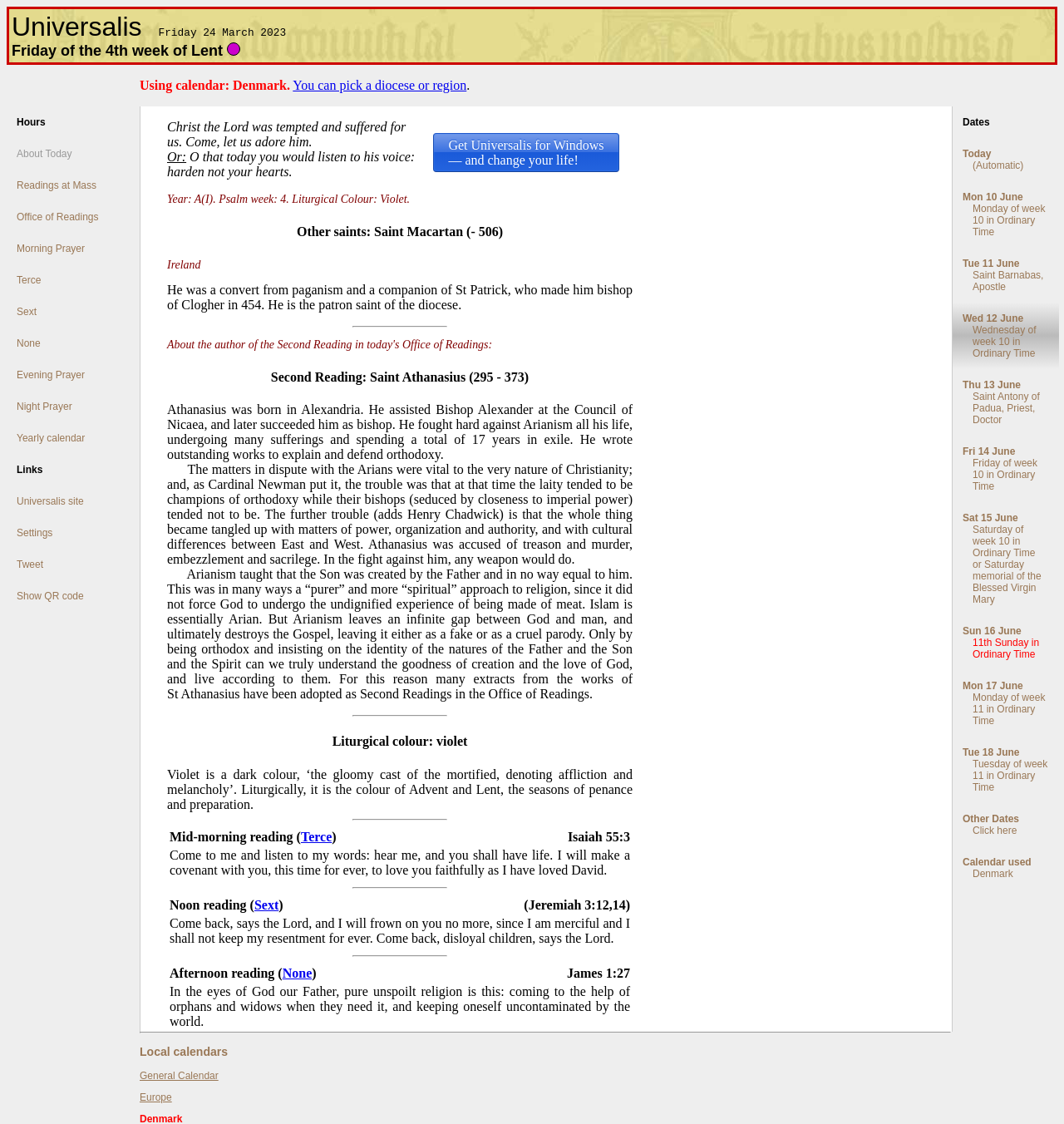Locate the bounding box coordinates of the region to be clicked to comply with the following instruction: "Visit the Blog". The coordinates must be four float numbers between 0 and 1, in the form [left, top, right, bottom].

None